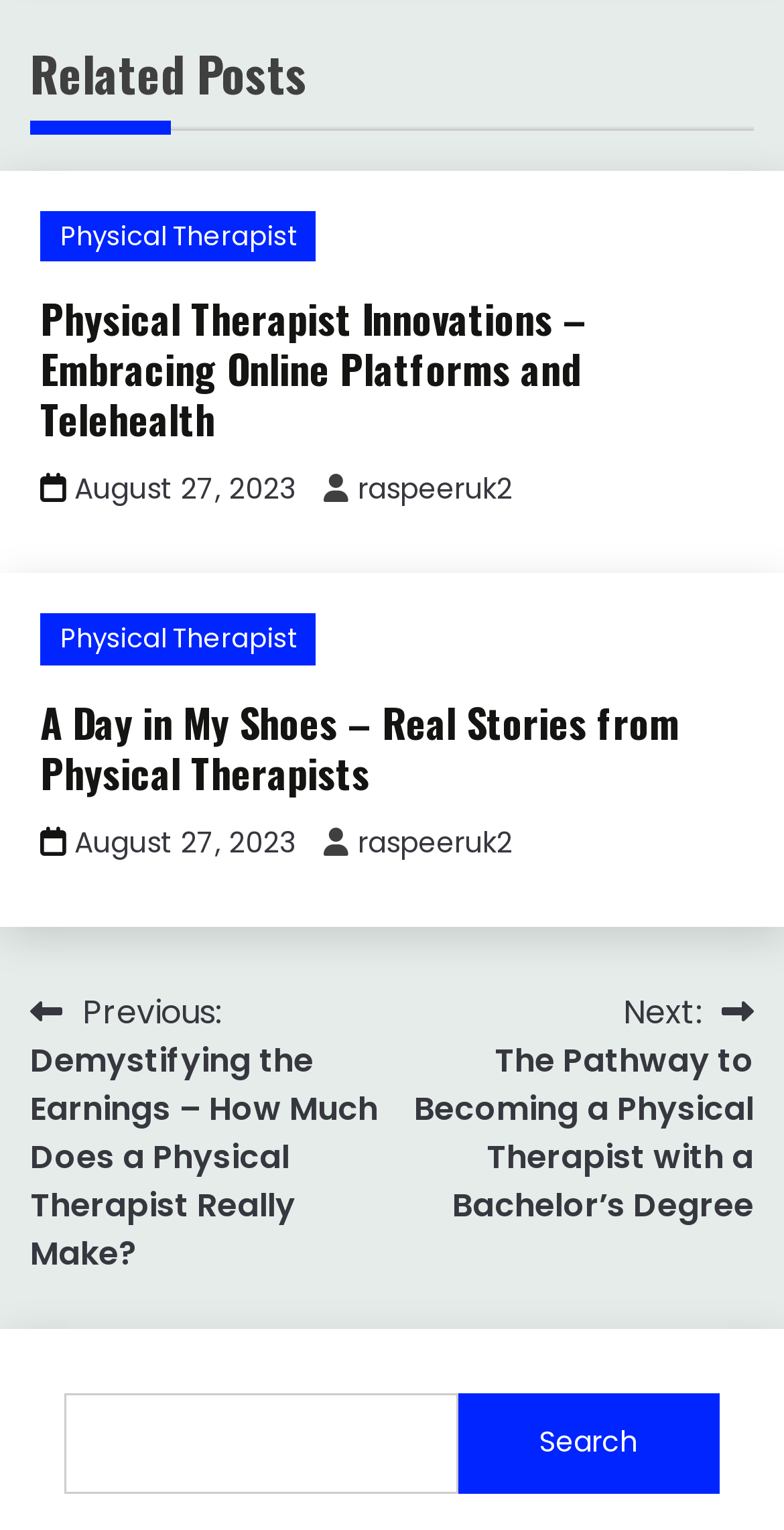What is the author of the article 'Physical Therapist Innovations – Embracing Online Platforms and Telehealth'?
Look at the screenshot and respond with one word or a short phrase.

raspeeruk2